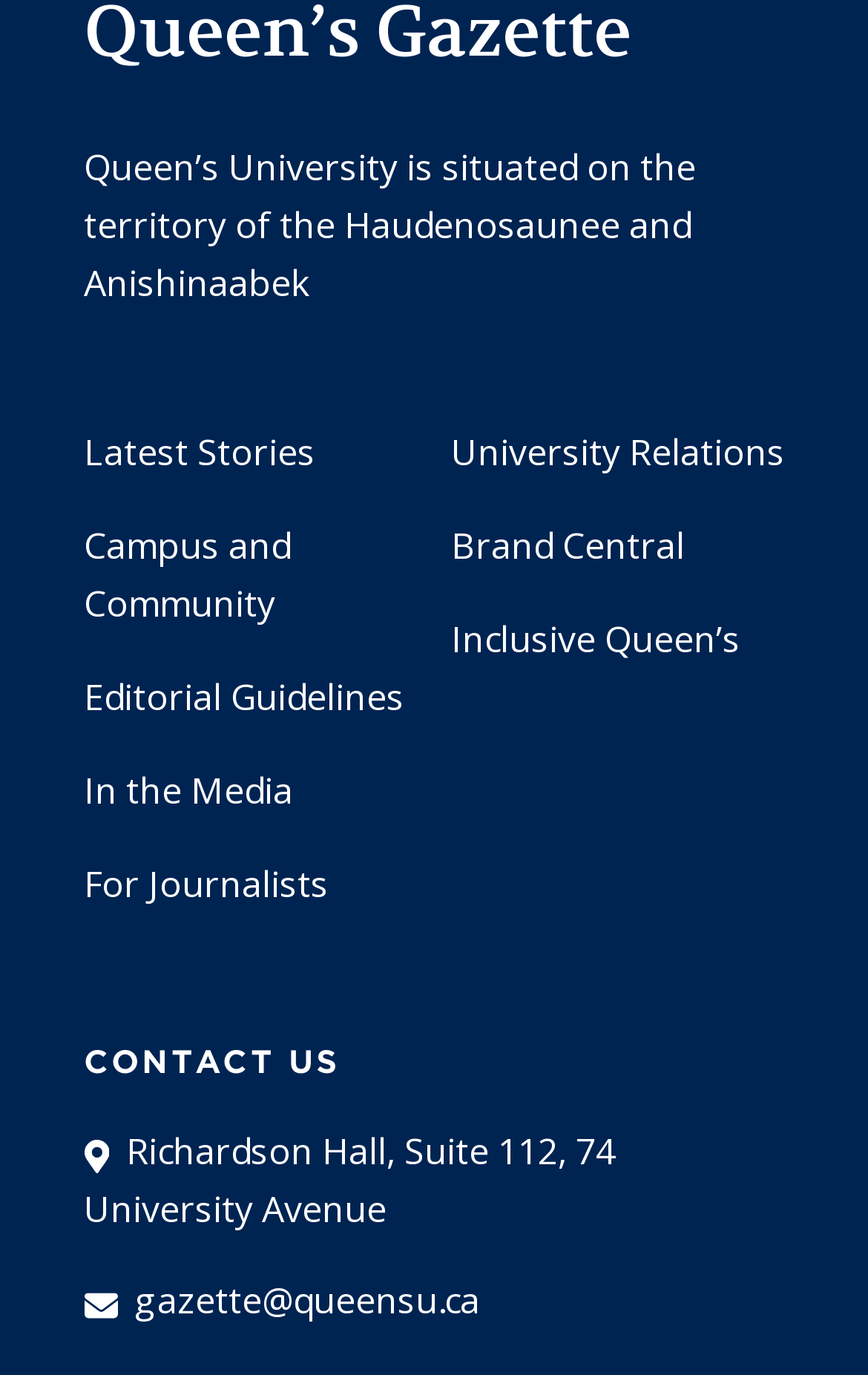From the webpage screenshot, identify the region described by Inclusive Queen’s. Provide the bounding box coordinates as (top-left x, top-left y, bottom-right x, bottom-right y), with each value being a floating point number between 0 and 1.

[0.519, 0.447, 0.853, 0.483]